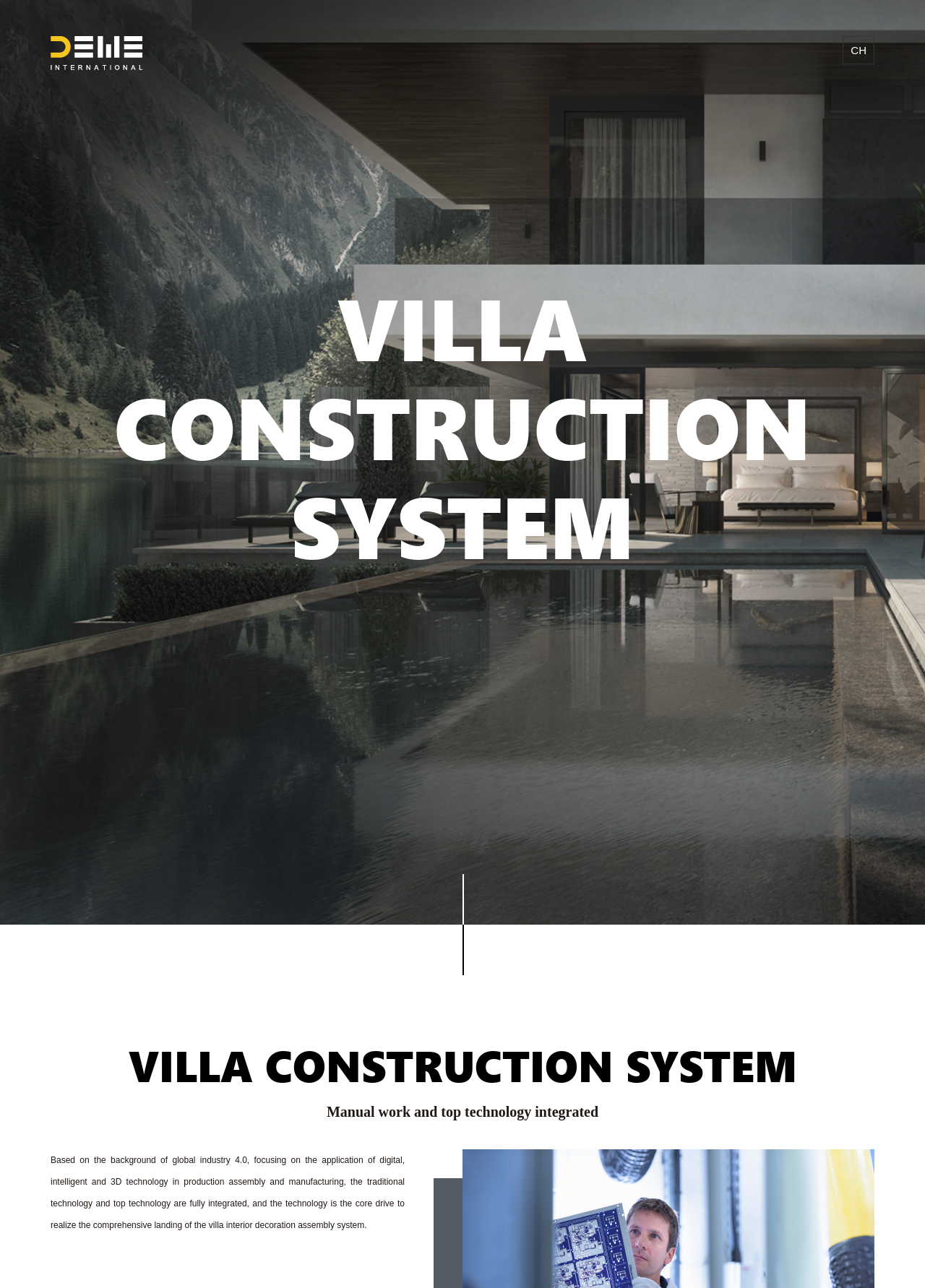How many textboxes are there in the contact form?
Please provide a single word or phrase based on the screenshot.

3